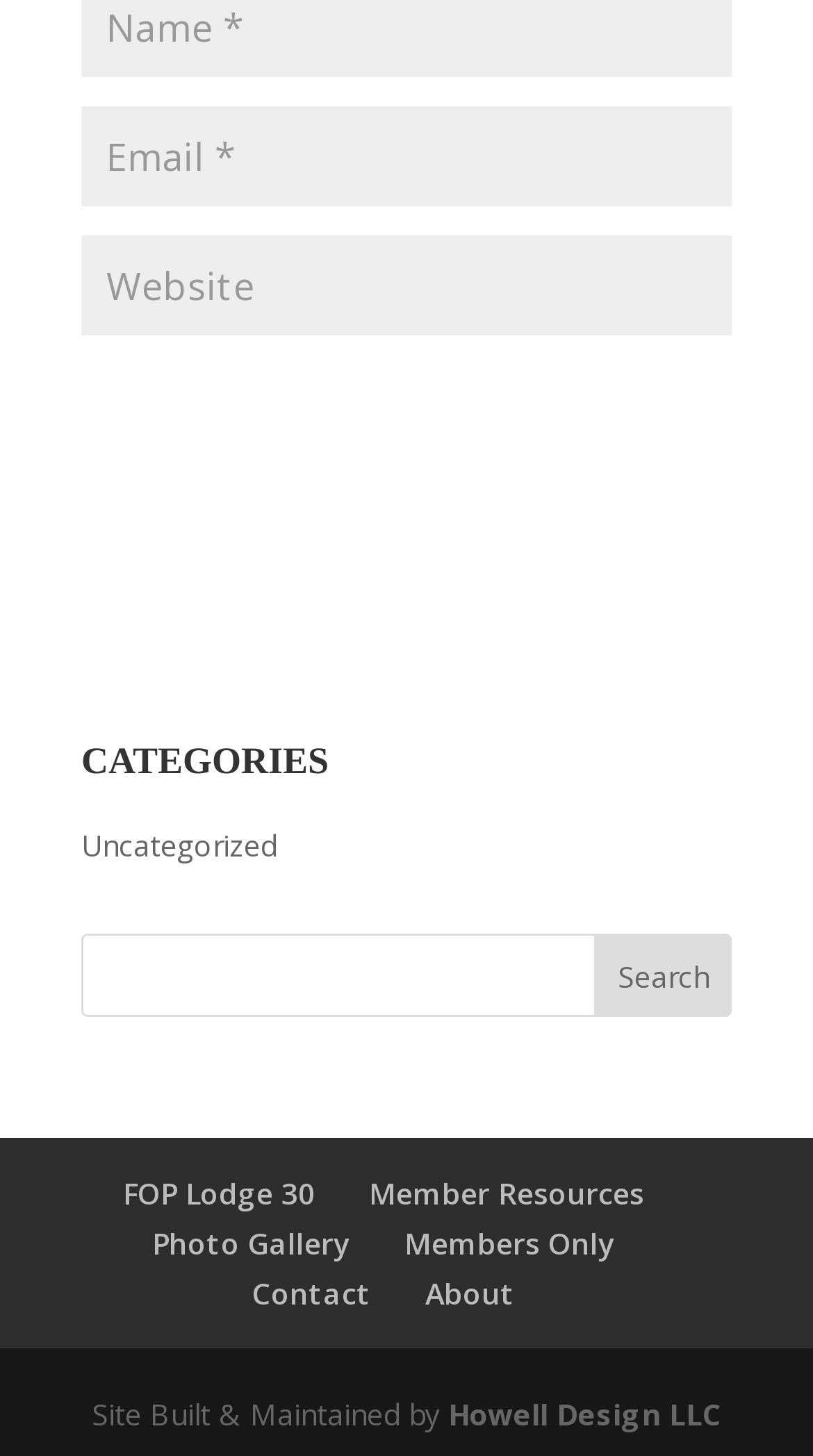Who built and maintained the website?
Please provide a full and detailed response to the question.

The static text at the bottom of the webpage reads 'Site Built & Maintained by', followed by a link labeled 'Howell Design LLC', indicating that they are the ones responsible for building and maintaining the website.